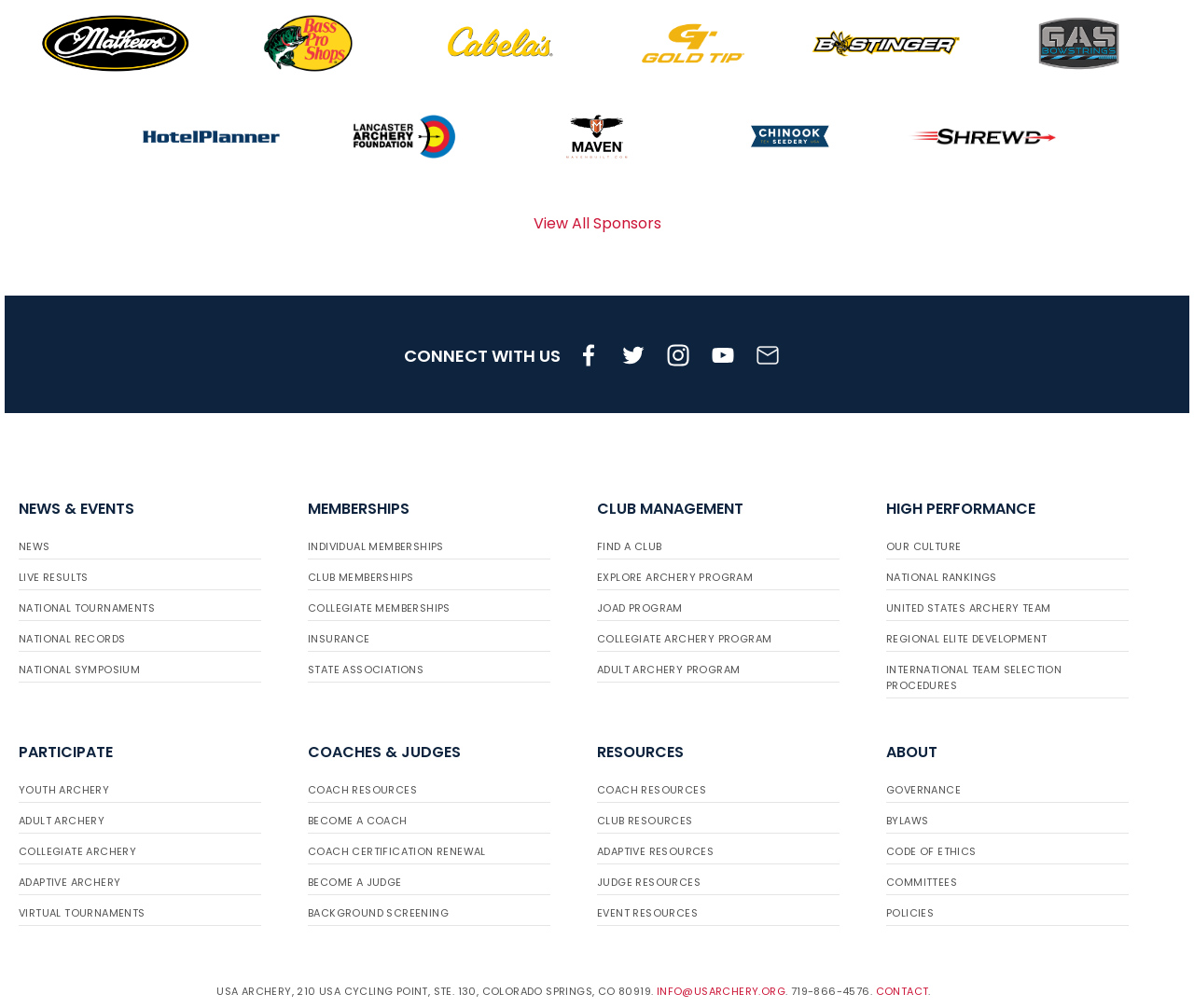Identify the bounding box for the given UI element using the description provided. Coordinates should be in the format (top-left x, top-left y, bottom-right x, bottom-right y) and must be between 0 and 1. Here is the description: Event Resources

[0.5, 0.894, 0.703, 0.918]